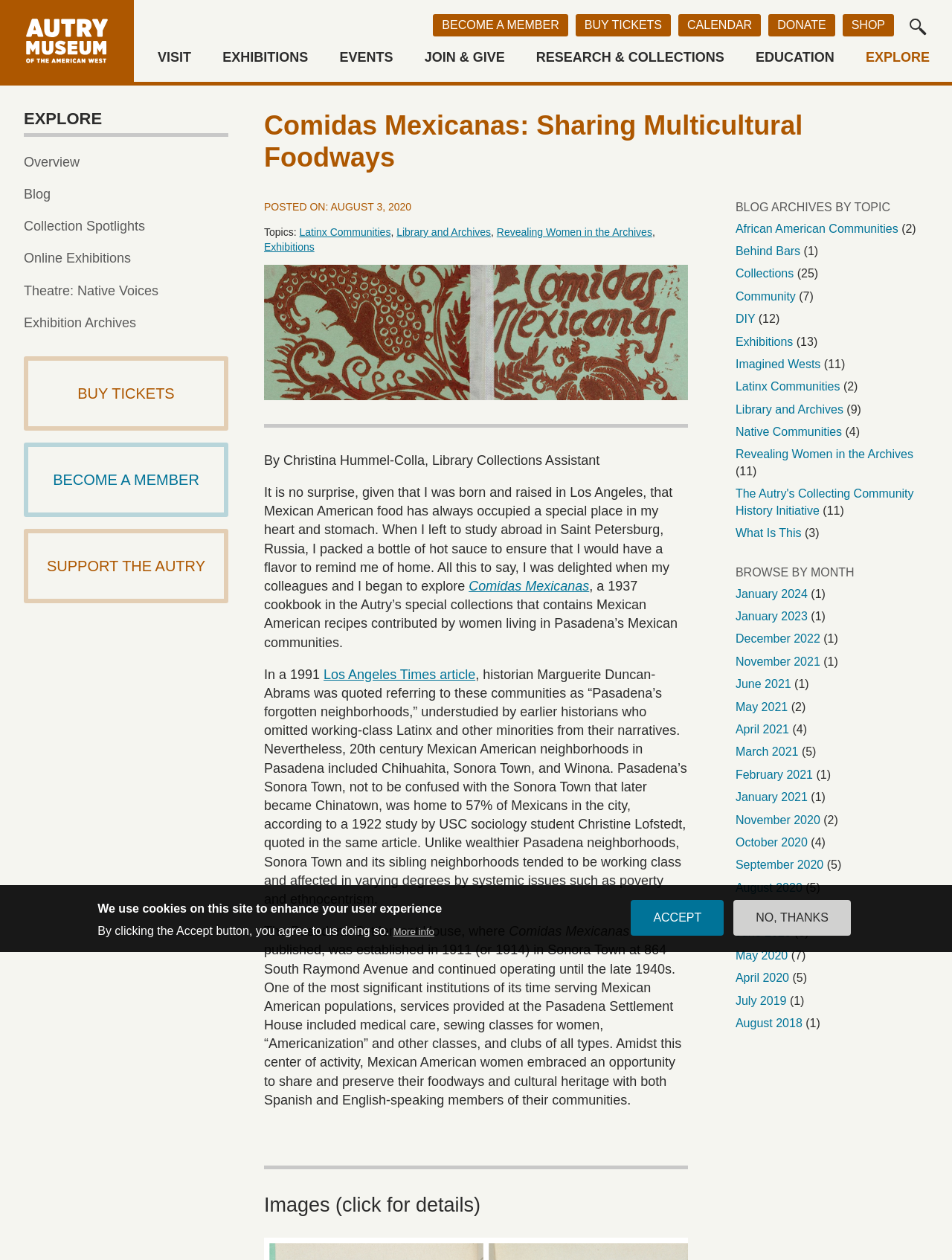Please extract the primary headline from the webpage.

Autry Museum of the American West